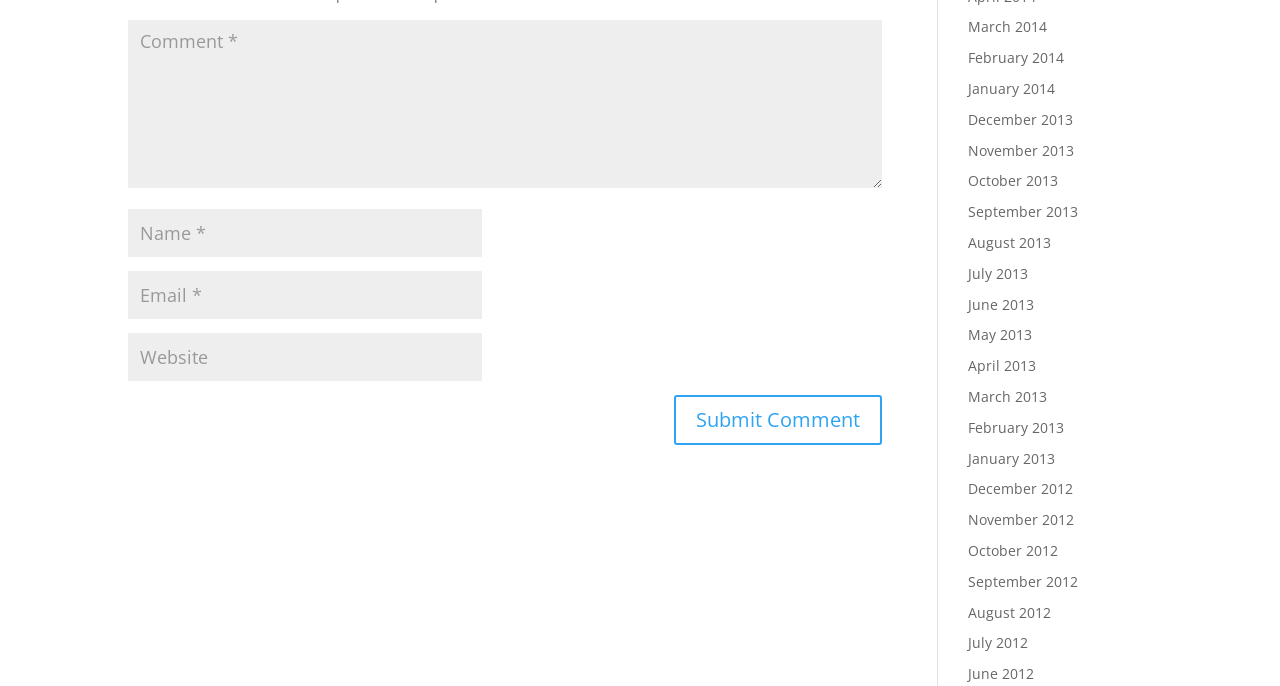Pinpoint the bounding box coordinates of the element to be clicked to execute the instruction: "View posts from March 2014".

[0.756, 0.025, 0.818, 0.053]